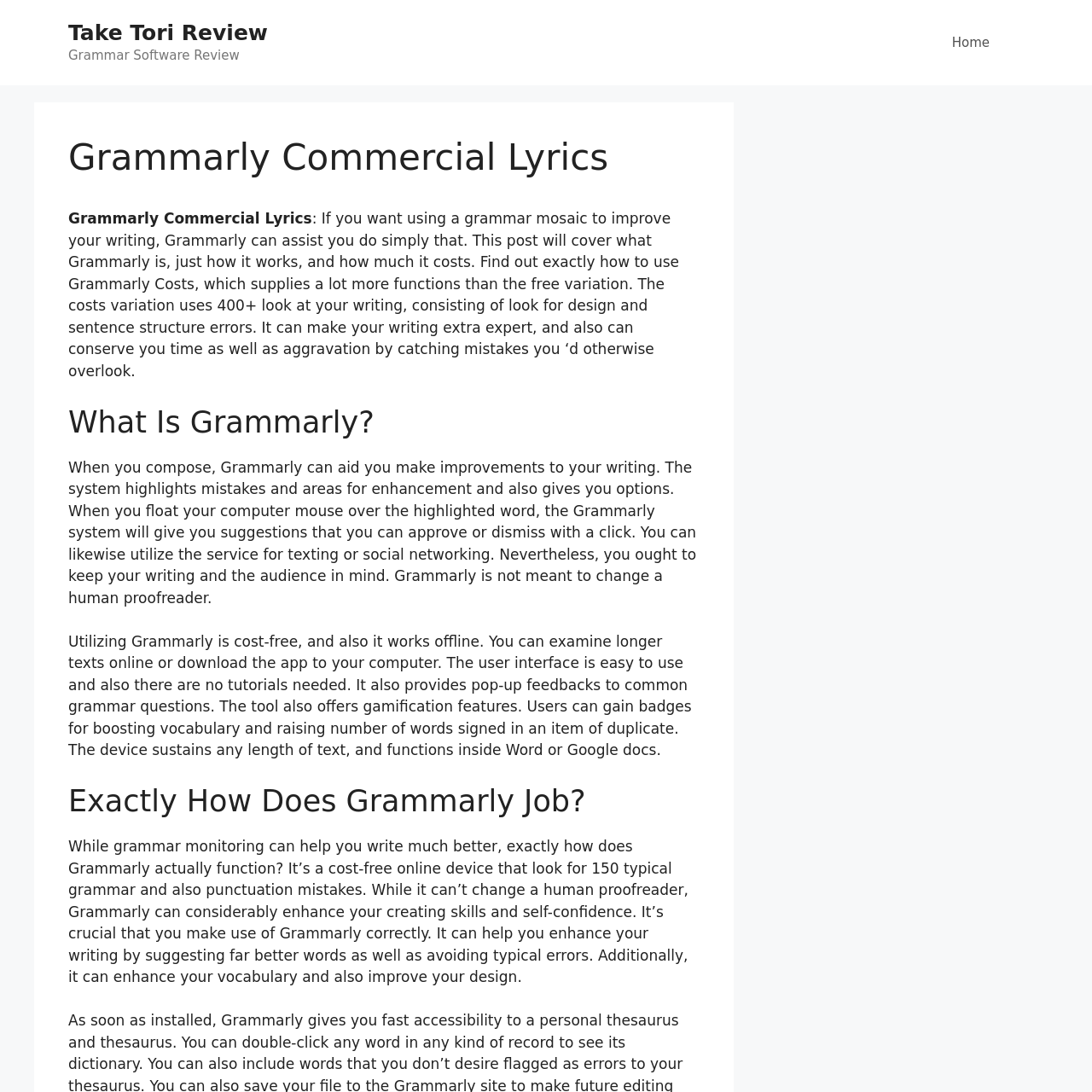Is Grammarly free to use?
Utilize the image to construct a detailed and well-explained answer.

According to the webpage, using Grammarly is cost-free, and it works offline. Users can check longer texts online or download the app to their computer, and there are no tutorials needed.